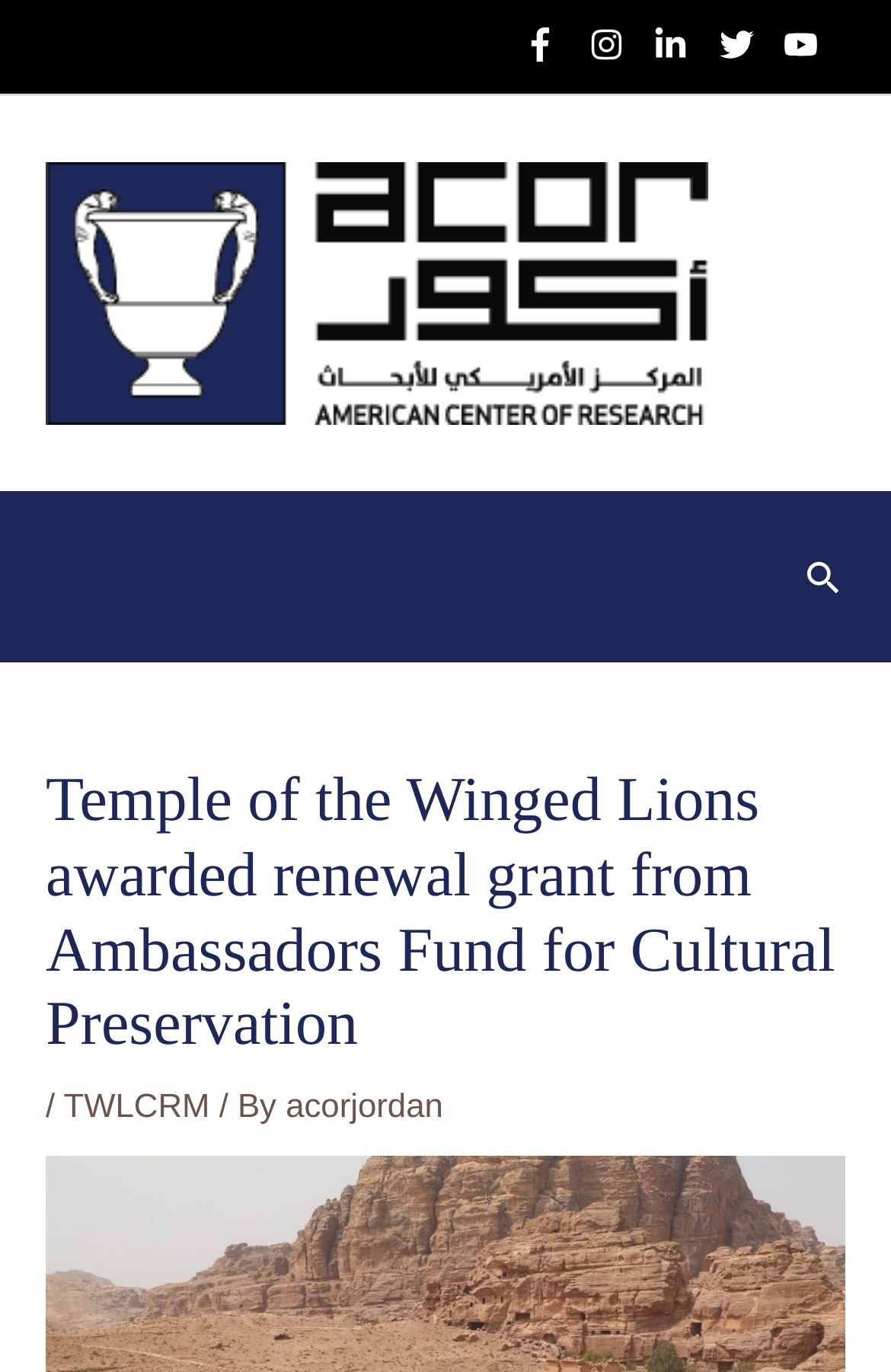What is the text next to the 'TWLCRM' link?
Please provide a single word or phrase as your answer based on the screenshot.

/ By